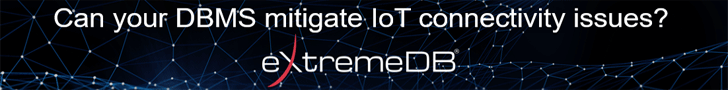What is the purpose of the banner?
Respond to the question with a single word or phrase according to the image.

Highlighting ExtremeDB's capabilities